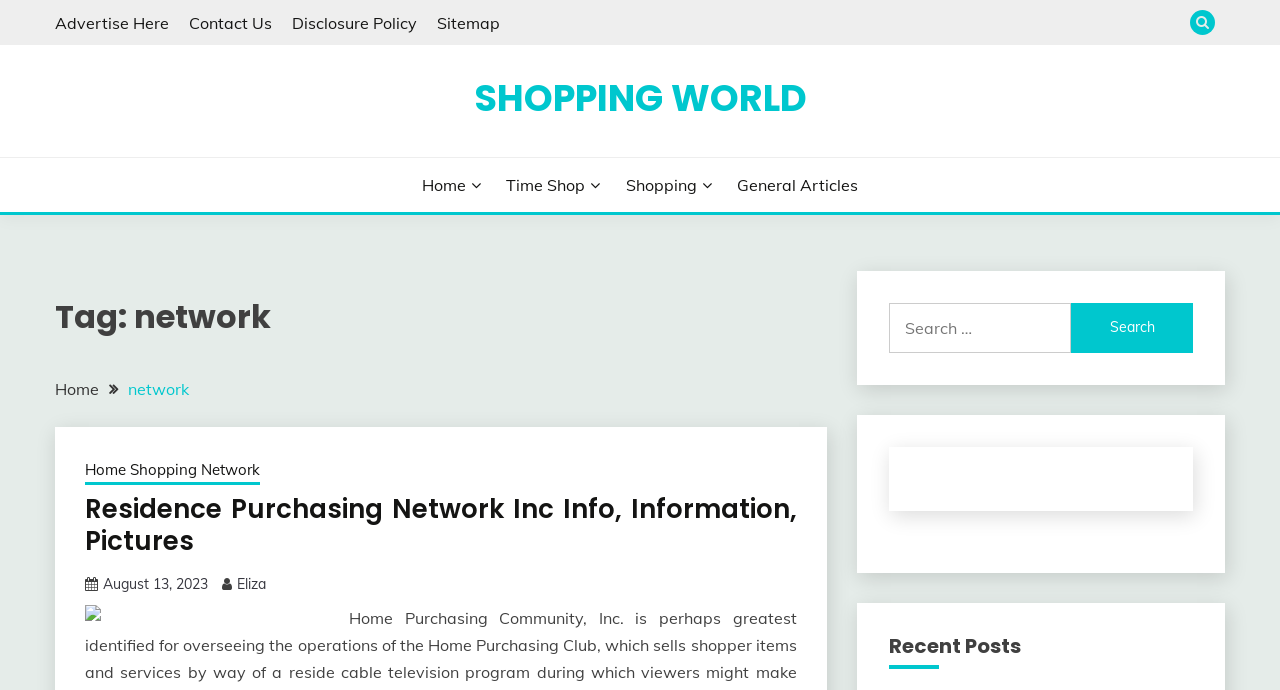Construct a comprehensive description capturing every detail on the webpage.

The webpage is titled "network Archives - Shopping World" and appears to be a shopping-related website. At the top, there are four links: "Advertise Here", "Contact Us", "Disclosure Policy", and "Sitemap", aligned horizontally and taking up about a quarter of the screen width. To the right of these links, there is a button with a search icon.

Below these top links, there is a prominent link "SHOPPING WORLD" that spans about half of the screen width. Underneath, there are four more links: "Home", "Time Shop", "Shopping", and "General Articles", arranged horizontally and taking up about half of the screen width.

The main content area is divided into two sections. On the left, there is a section with a heading "Tag: network" and a navigation menu labeled "Breadcrumbs" that shows the current page's location in the website hierarchy. The breadcrumbs consist of four links: "Home", "network", "Home Shopping Network", and "Residence Purchasing Network Inc Info, Information, Pictures".

On the right side of the main content area, there is a search bar with a label "Search for:" and a search button. Below the search bar, there is a heading "Recent Posts" and a list of recent posts, including links to articles with titles like "Residence Purchasing Network Inc Info, Information, Pictures" and "August 13, 2023", as well as an image and a link to an author named "Eliza".